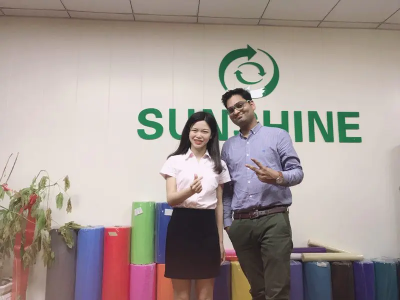Please reply to the following question with a single word or a short phrase:
What do the peace signs symbolize?

Positivity and collaboration